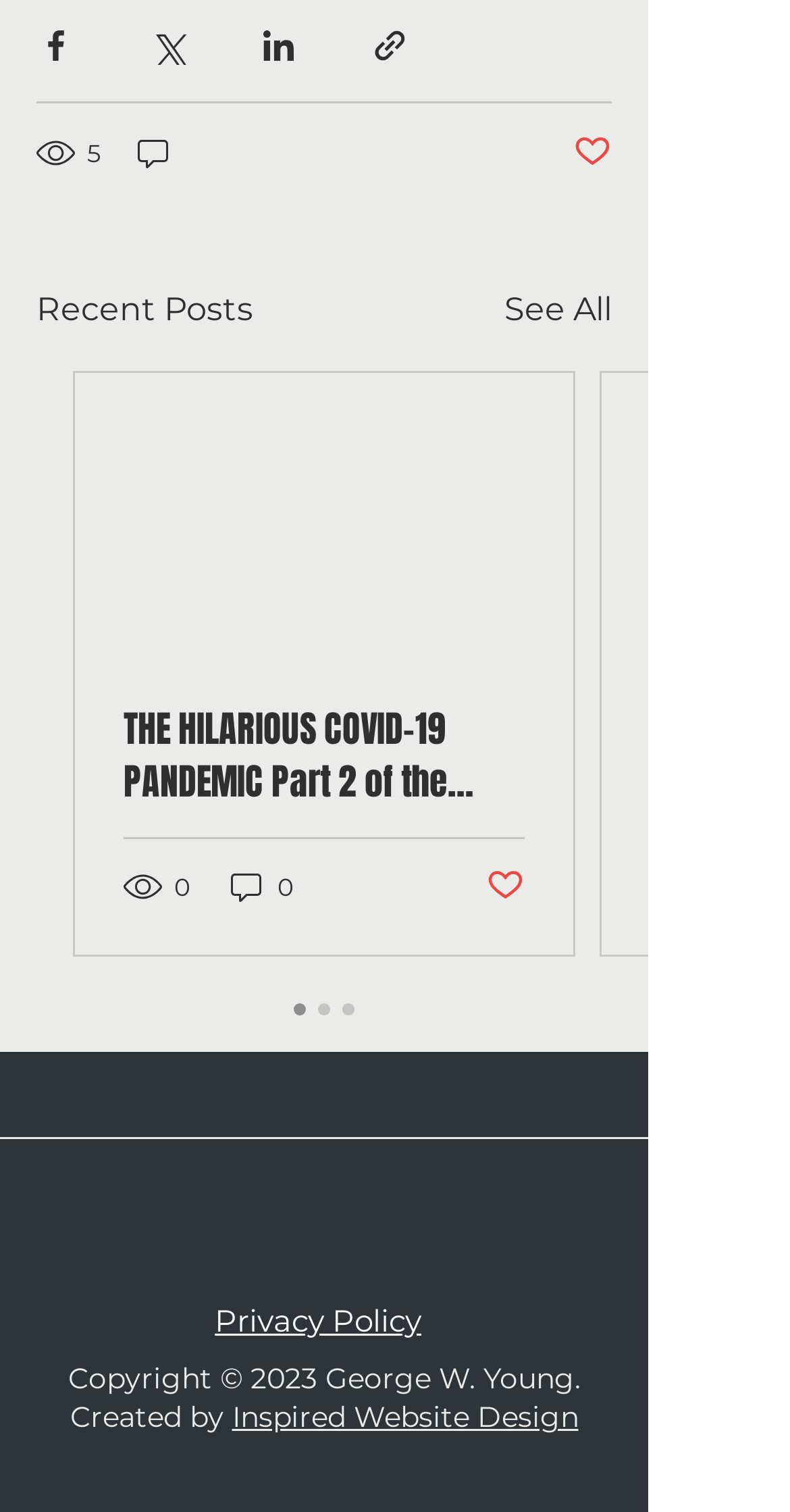Determine the bounding box coordinates of the region I should click to achieve the following instruction: "search for something". Ensure the bounding box coordinates are four float numbers between 0 and 1, i.e., [left, top, right, bottom].

None